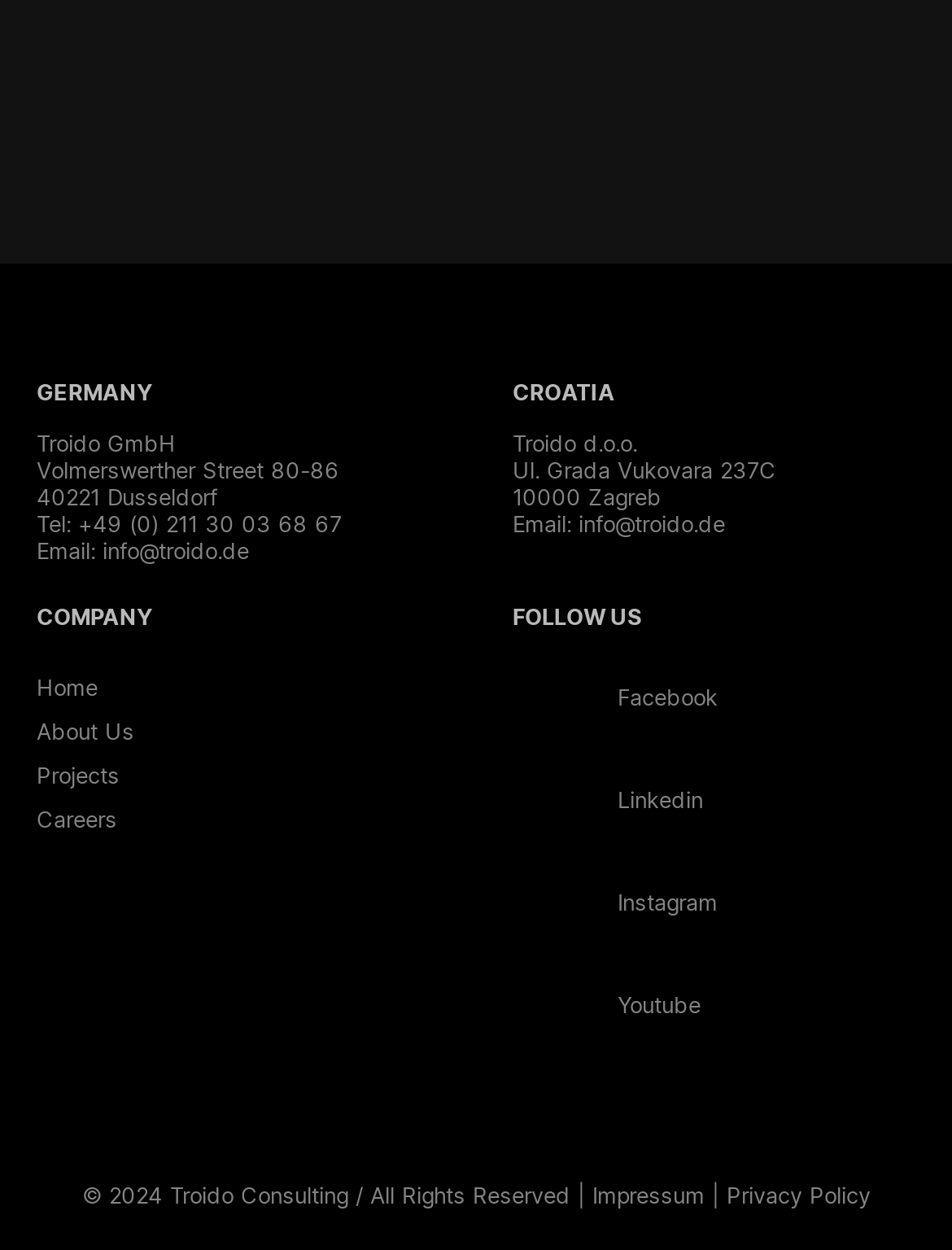Please give the bounding box coordinates of the area that should be clicked to fulfill the following instruction: "Contact Croatia office". The coordinates should be in the format of four float numbers from 0 to 1, i.e., [left, top, right, bottom].

[0.538, 0.413, 0.762, 0.43]